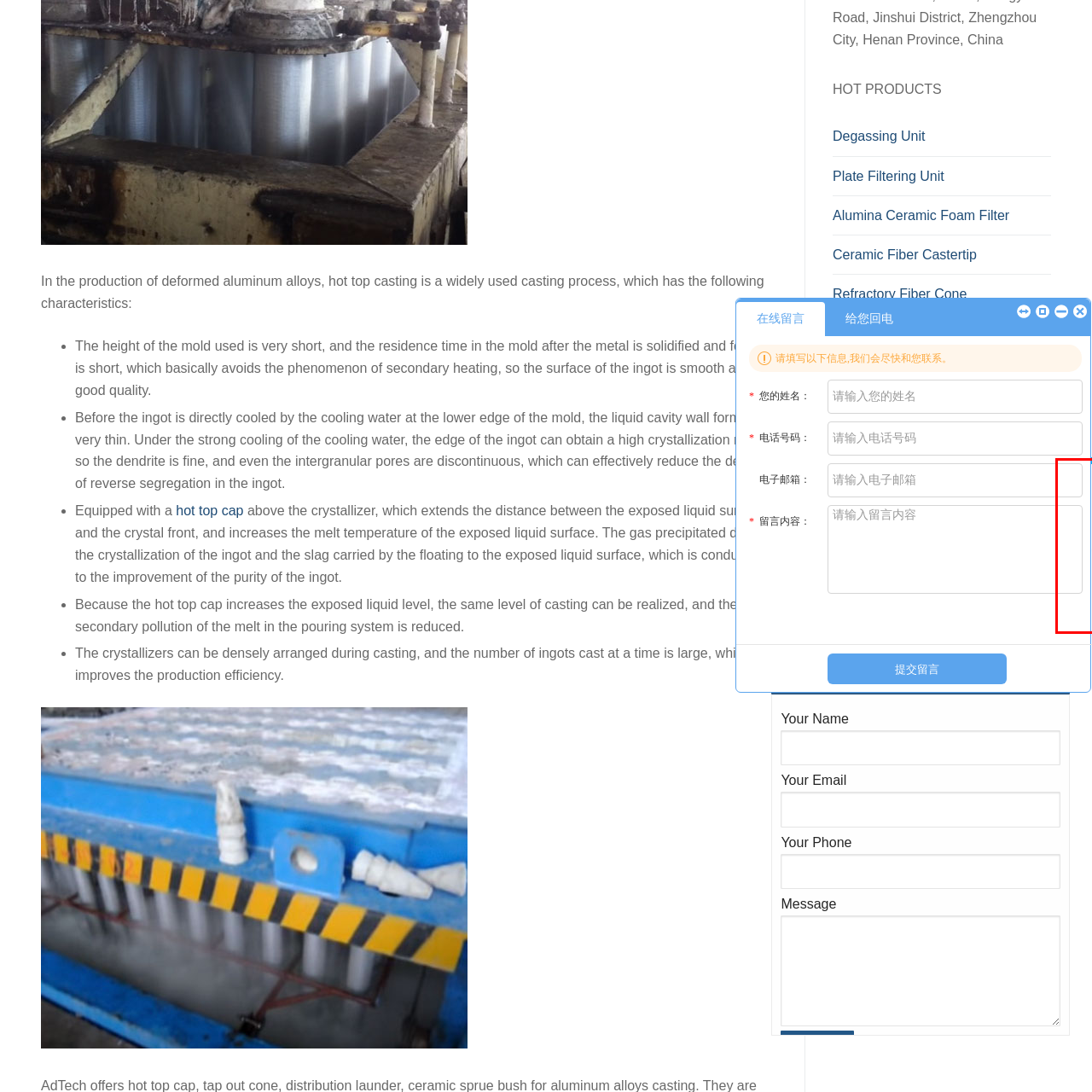Craft a detailed explanation of the image surrounded by the red outline.

The image titled "Aluminum Alloys Casting" likely illustrates the hot top casting process used in the production of deformed aluminum alloys. This casting method is characterized by its short mold height, which minimizes secondary heating and results in high-quality, smooth ingots. Key features include the thin liquid cavity wall that leads to a fine dendrite structure and reduced reverse segregation. The hot top cap above the crystallizer enhances the purity of ingots by increasing the melt temperature and reducing secondary melt pollution. Additionally, this technique allows for the dense arrangement of crystallizers, thereby improving production efficiency by enabling the casting of multiple ingots simultaneously.